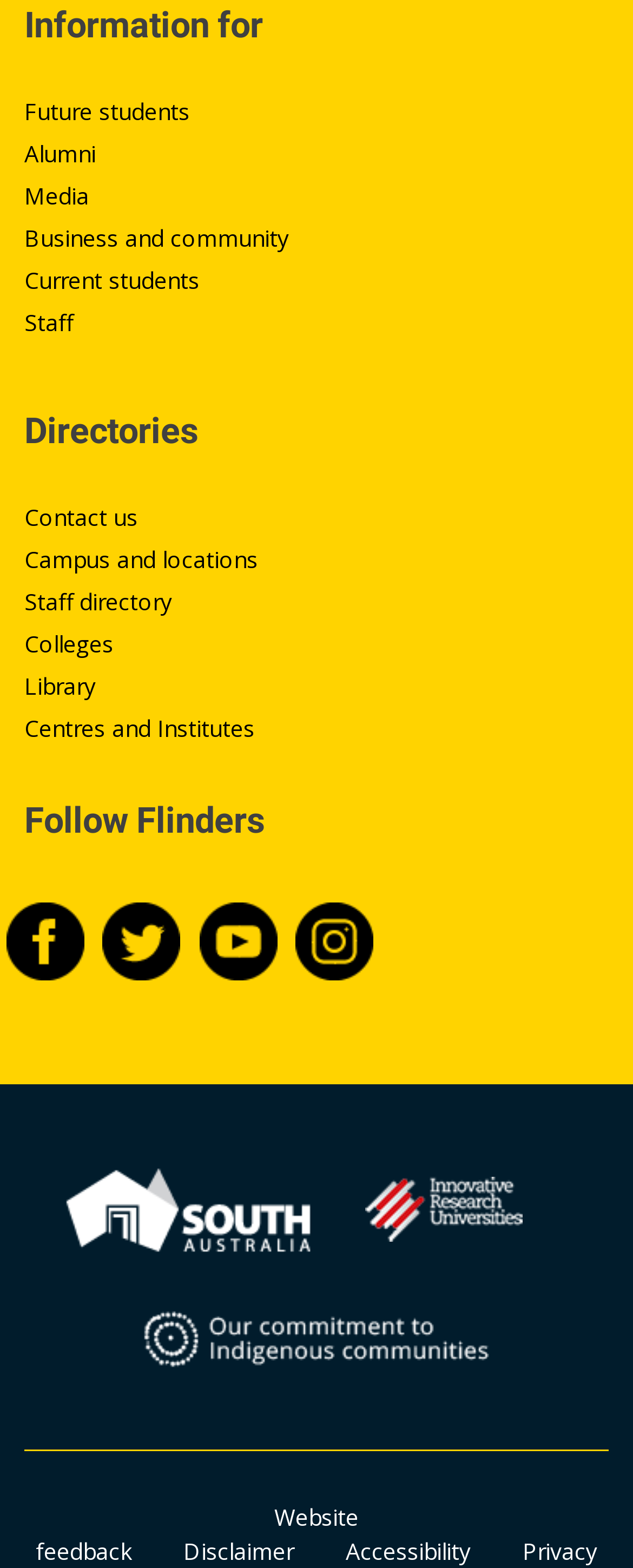Answer briefly with one word or phrase:
What is the last link at the bottom of the page?

Privacy